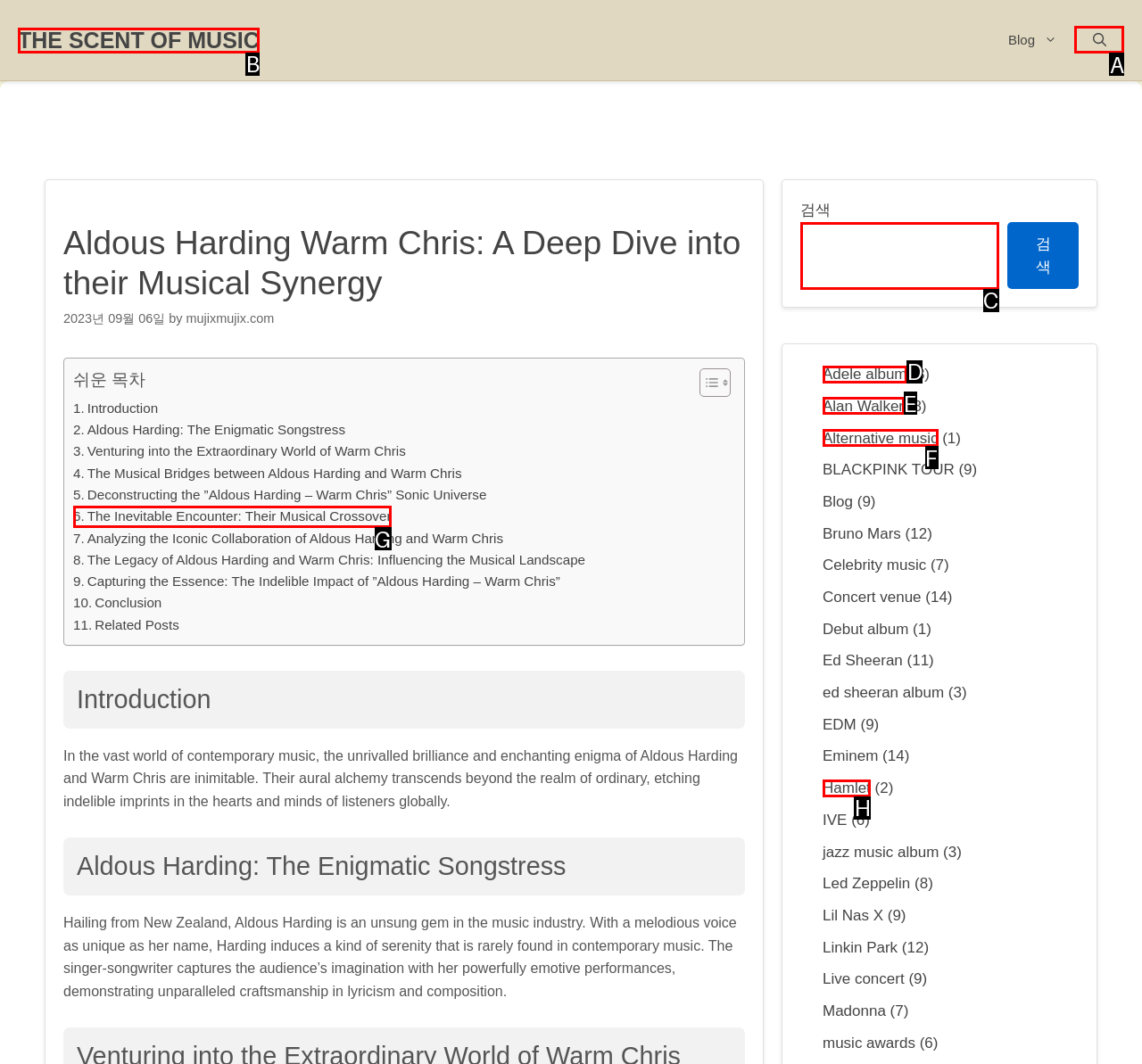Point out the HTML element I should click to achieve the following: Open the search Reply with the letter of the selected element.

A